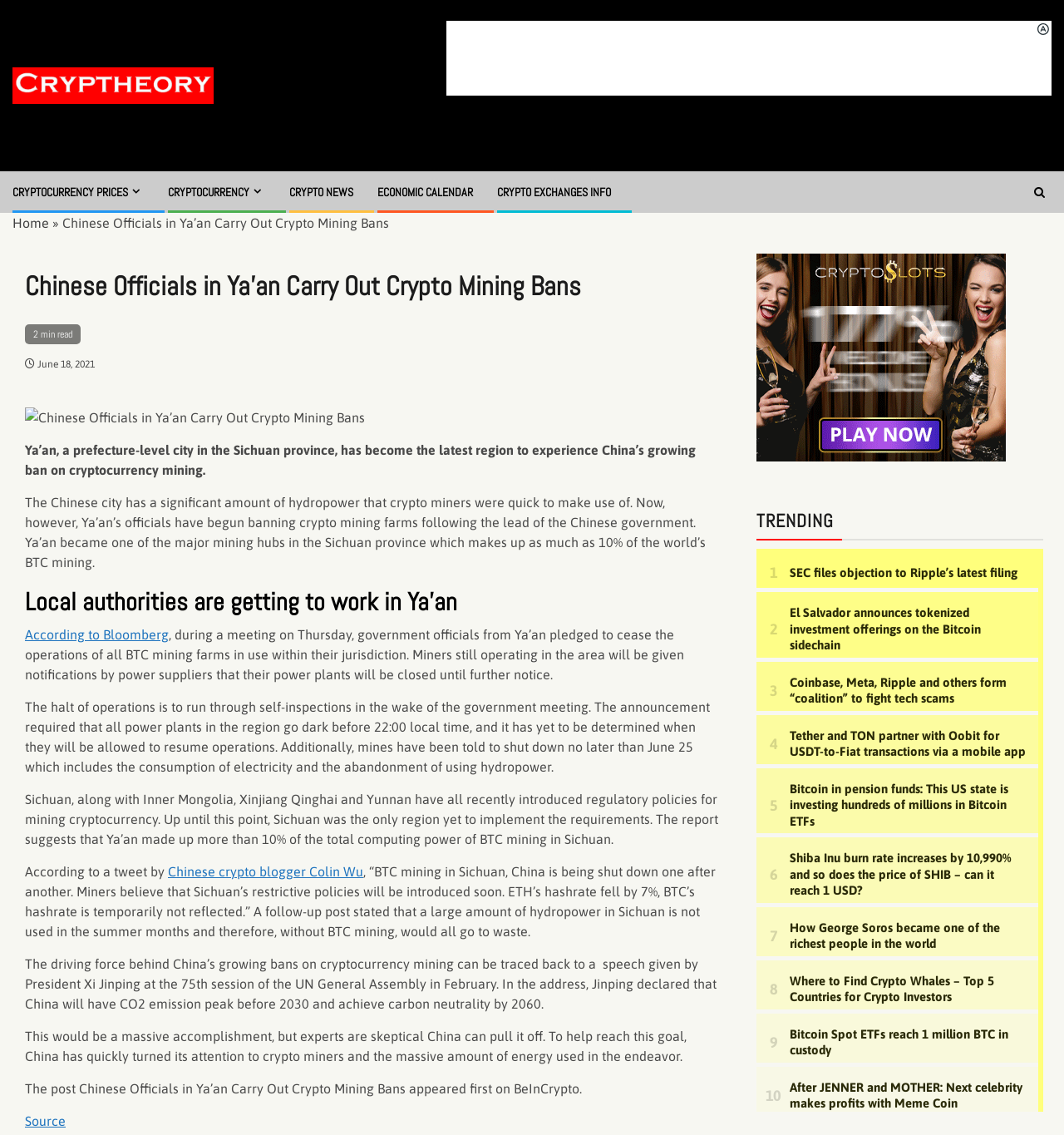Locate the bounding box of the UI element based on this description: "Home". Provide four float numbers between 0 and 1 as [left, top, right, bottom].

[0.012, 0.19, 0.046, 0.203]